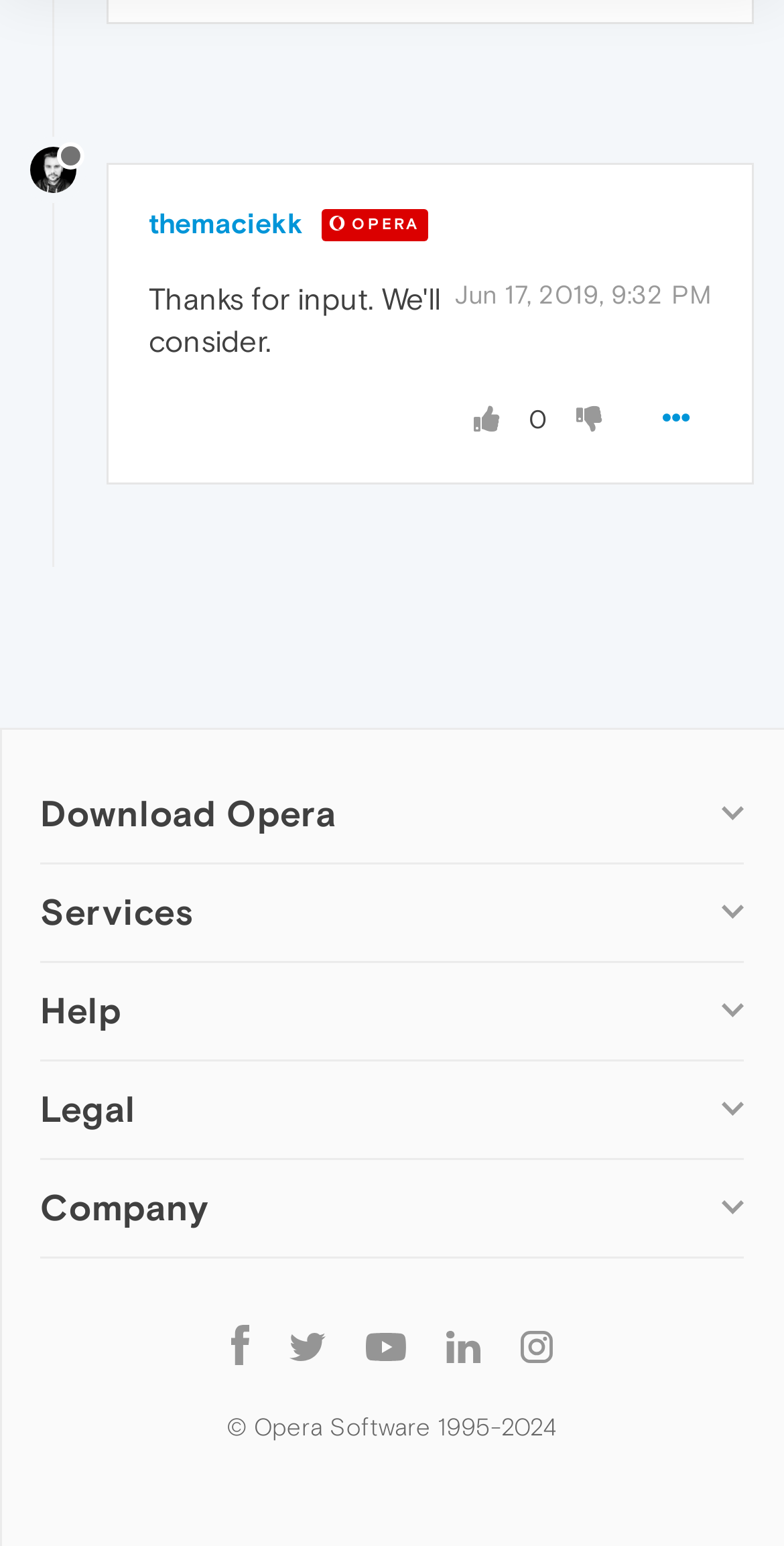Identify the bounding box coordinates of the clickable section necessary to follow the following instruction: "learn more about auto transport". The coordinates should be presented as four float numbers from 0 to 1, i.e., [left, top, right, bottom].

None